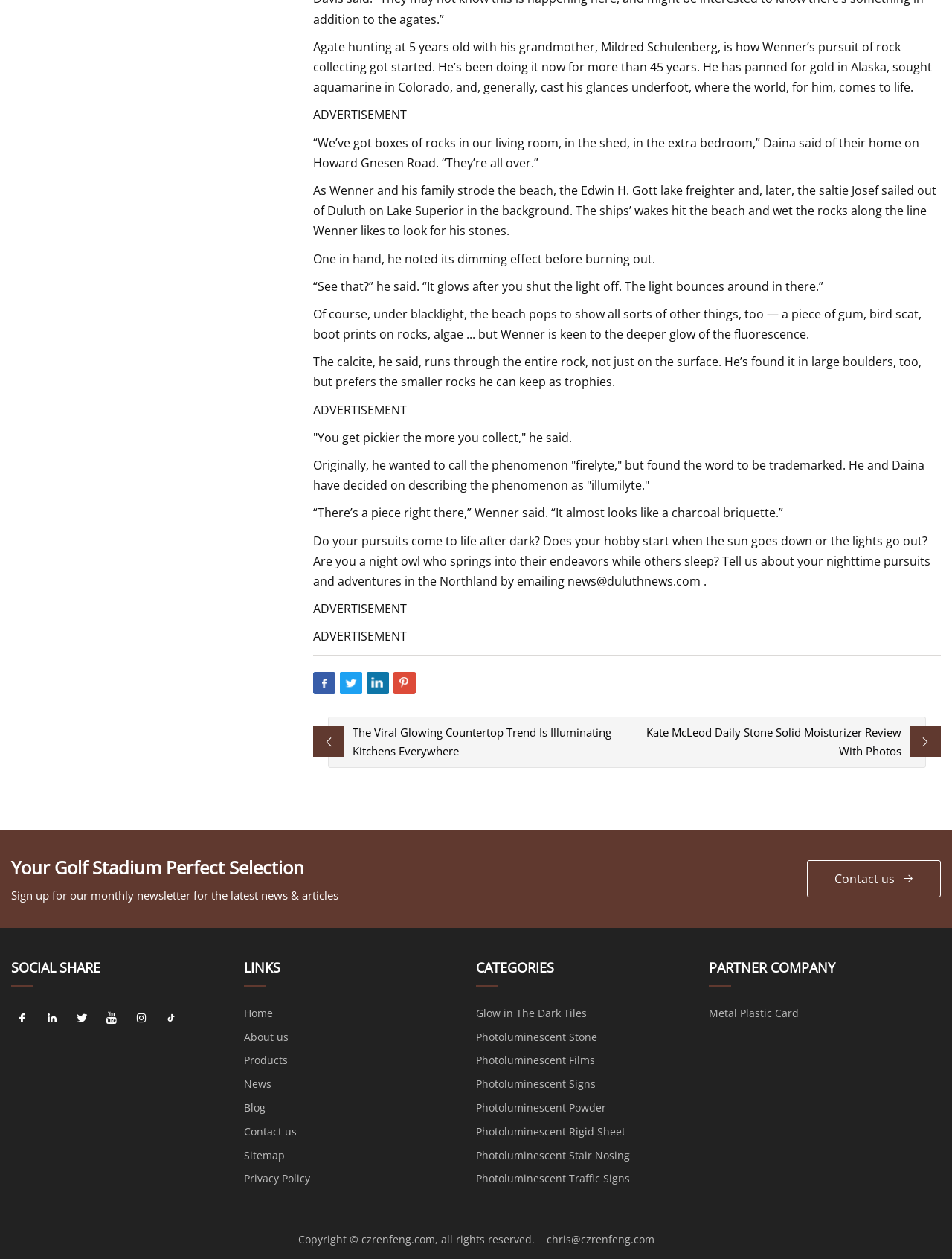From the webpage screenshot, predict the bounding box coordinates (top-left x, top-left y, bottom-right x, bottom-right y) for the UI element described here: Blog

[0.256, 0.871, 0.279, 0.889]